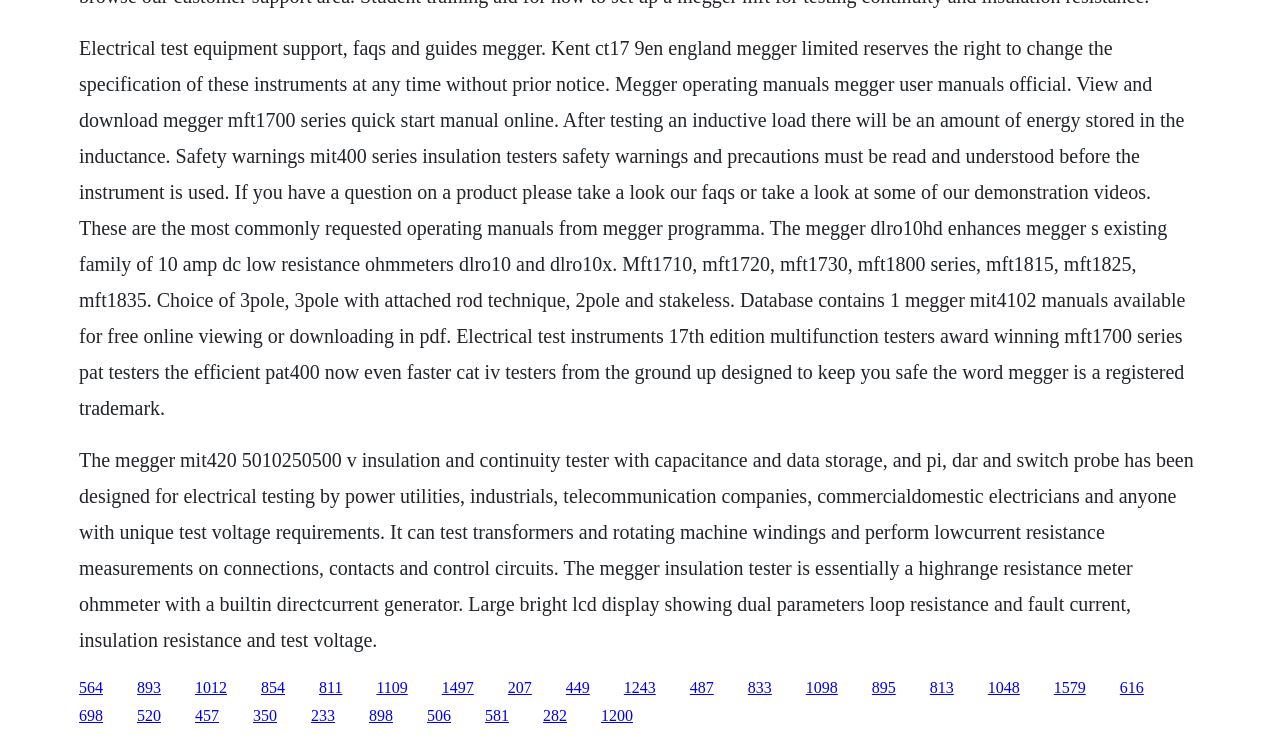Identify the bounding box for the element characterized by the following description: "1243".

[0.487, 0.918, 0.512, 0.941]